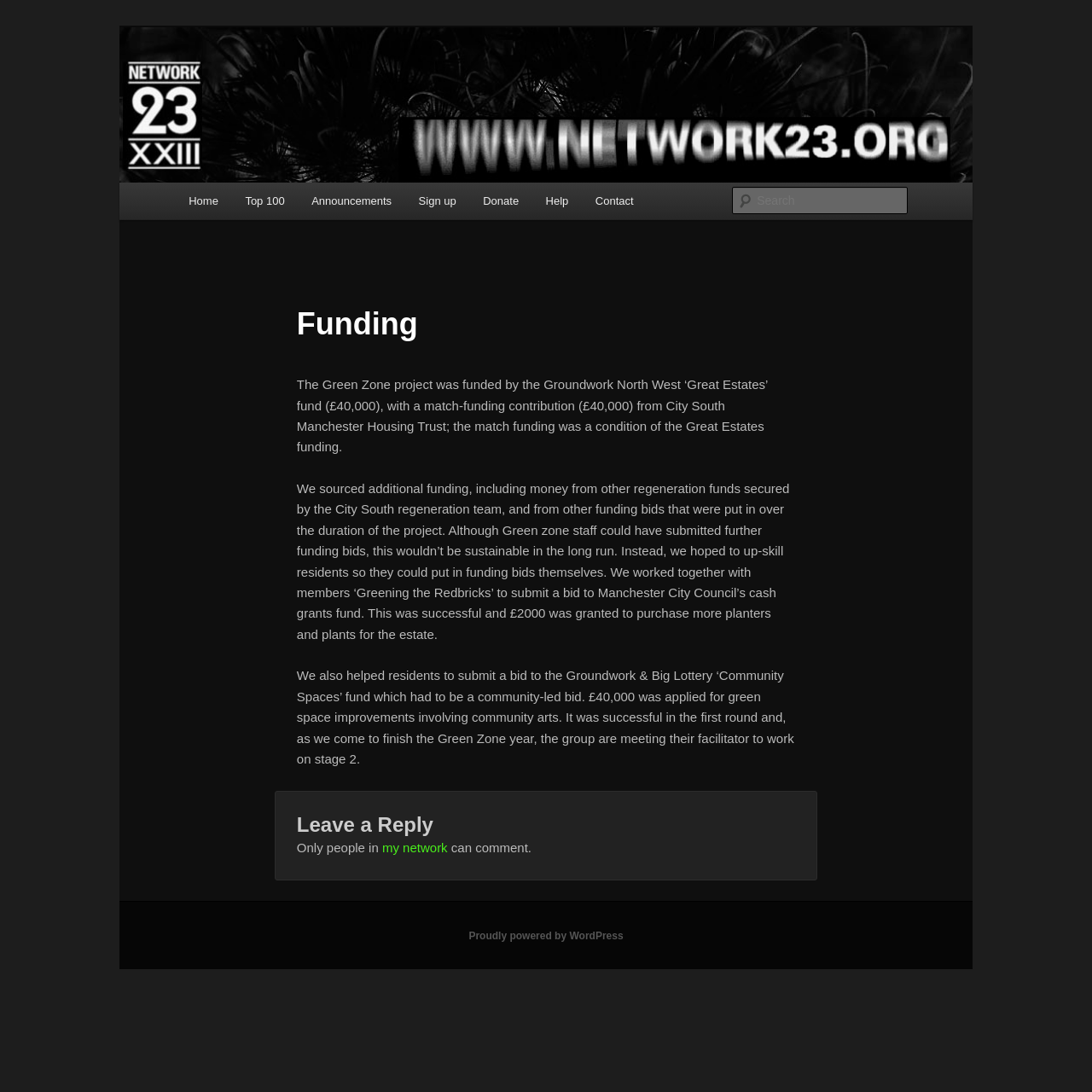Identify the bounding box coordinates of the area that should be clicked in order to complete the given instruction: "Leave a reply". The bounding box coordinates should be four float numbers between 0 and 1, i.e., [left, top, right, bottom].

[0.272, 0.744, 0.728, 0.767]